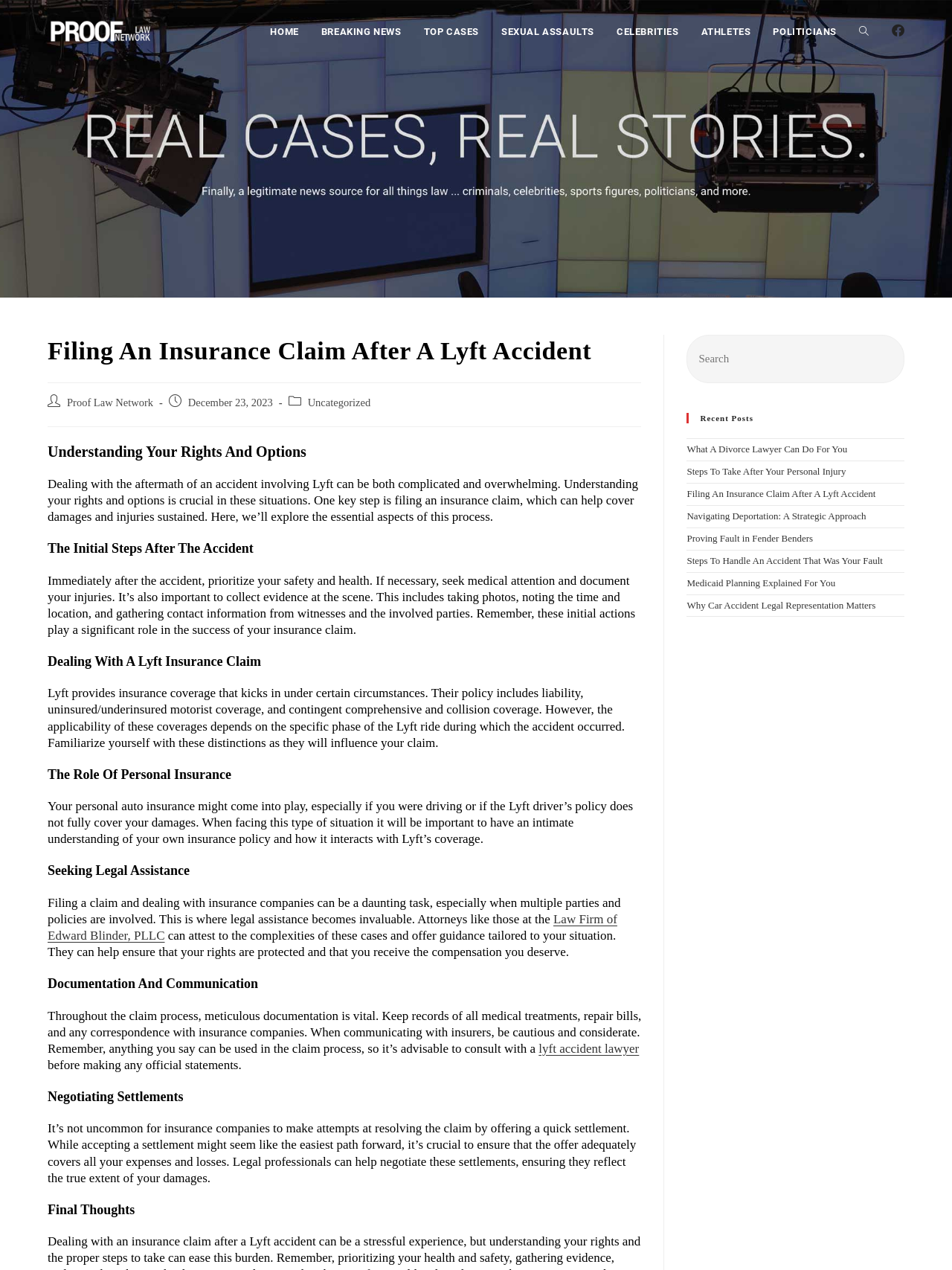Locate the bounding box coordinates of the clickable area needed to fulfill the instruction: "Search this website".

[0.721, 0.264, 0.95, 0.302]